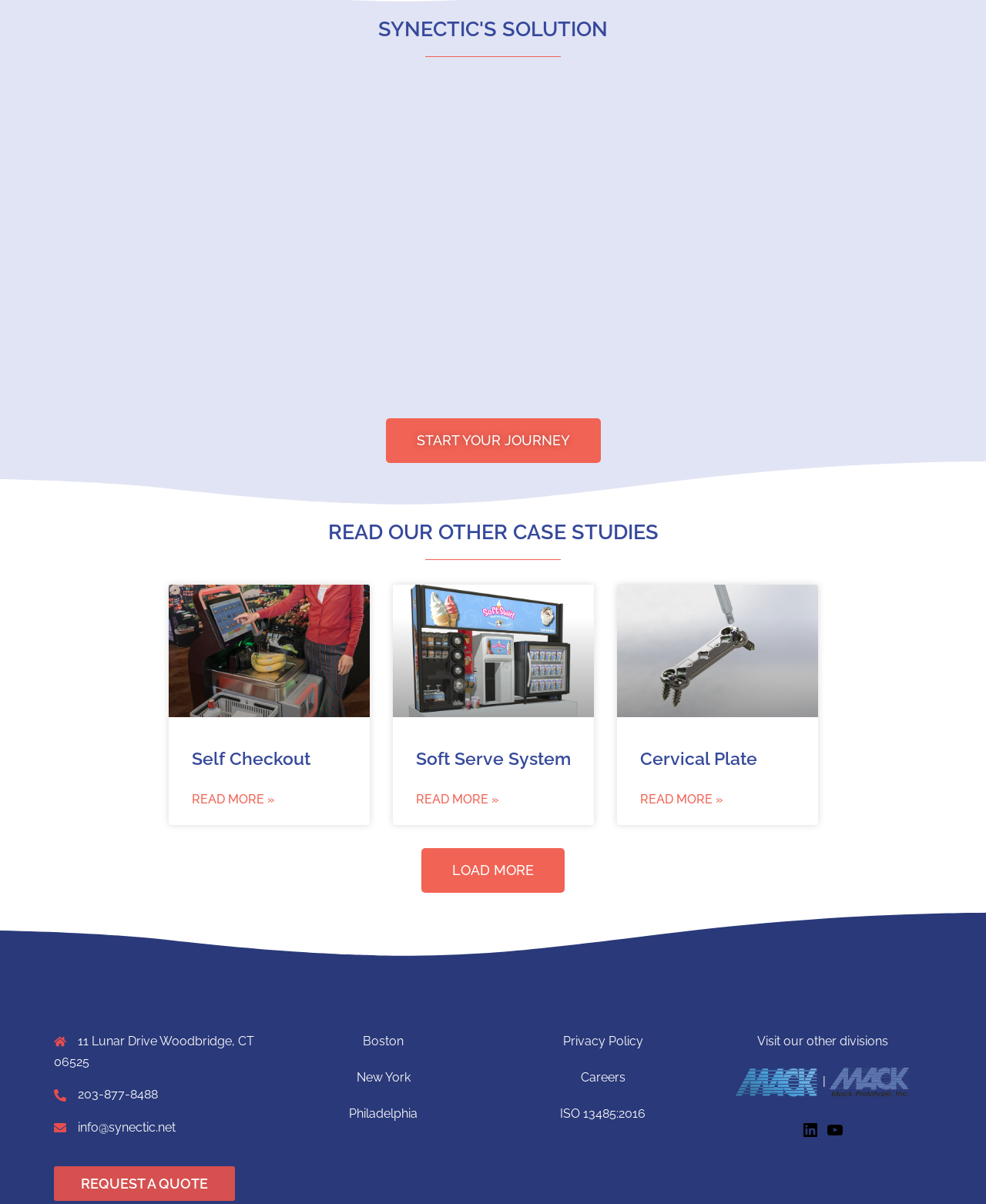Give a short answer to this question using one word or a phrase:
What is the address of the company?

11 Lunar Drive Woodbridge, CT 06525